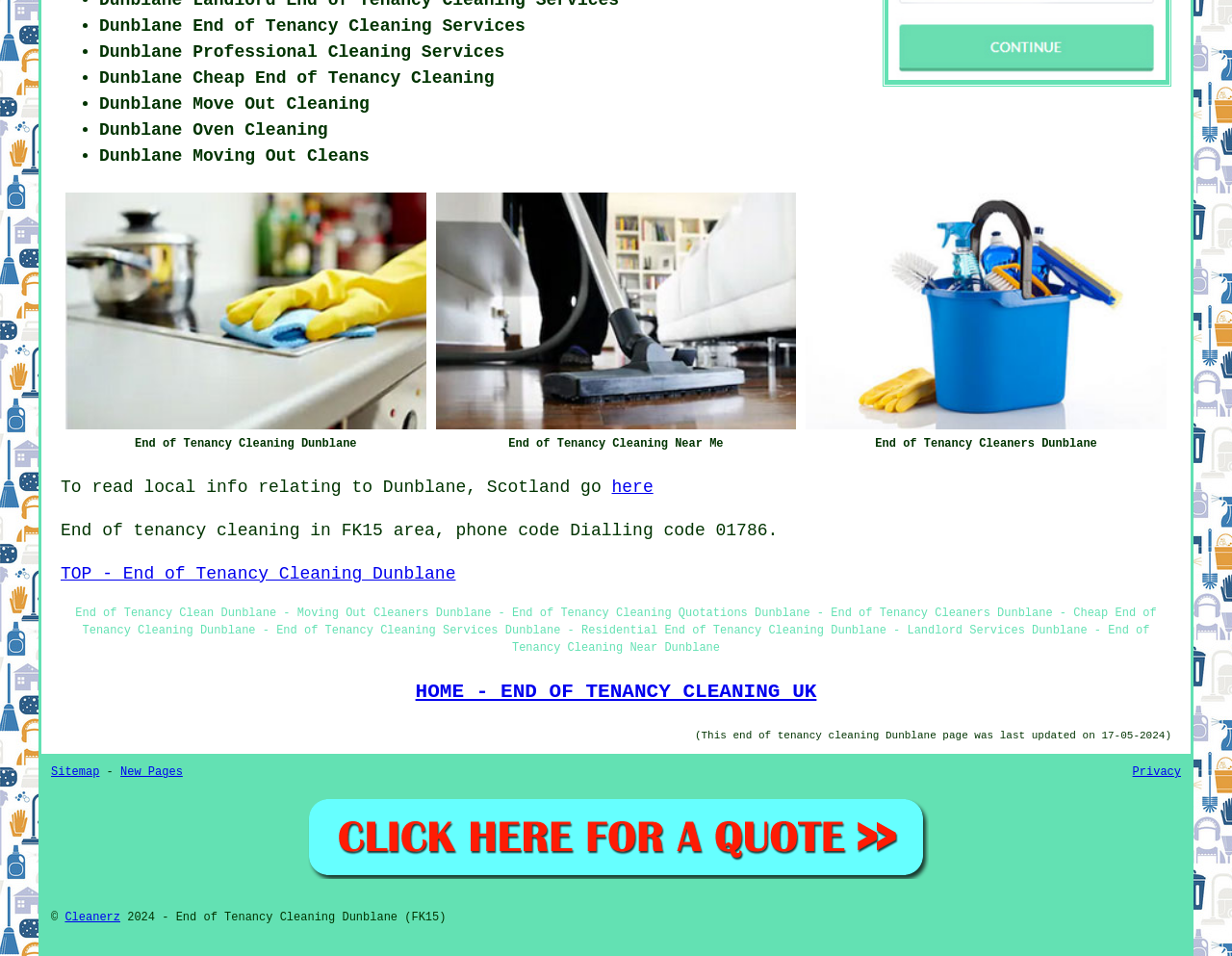Give a one-word or one-phrase response to the question: 
What is the last updated date of the webpage?

17-05-2024